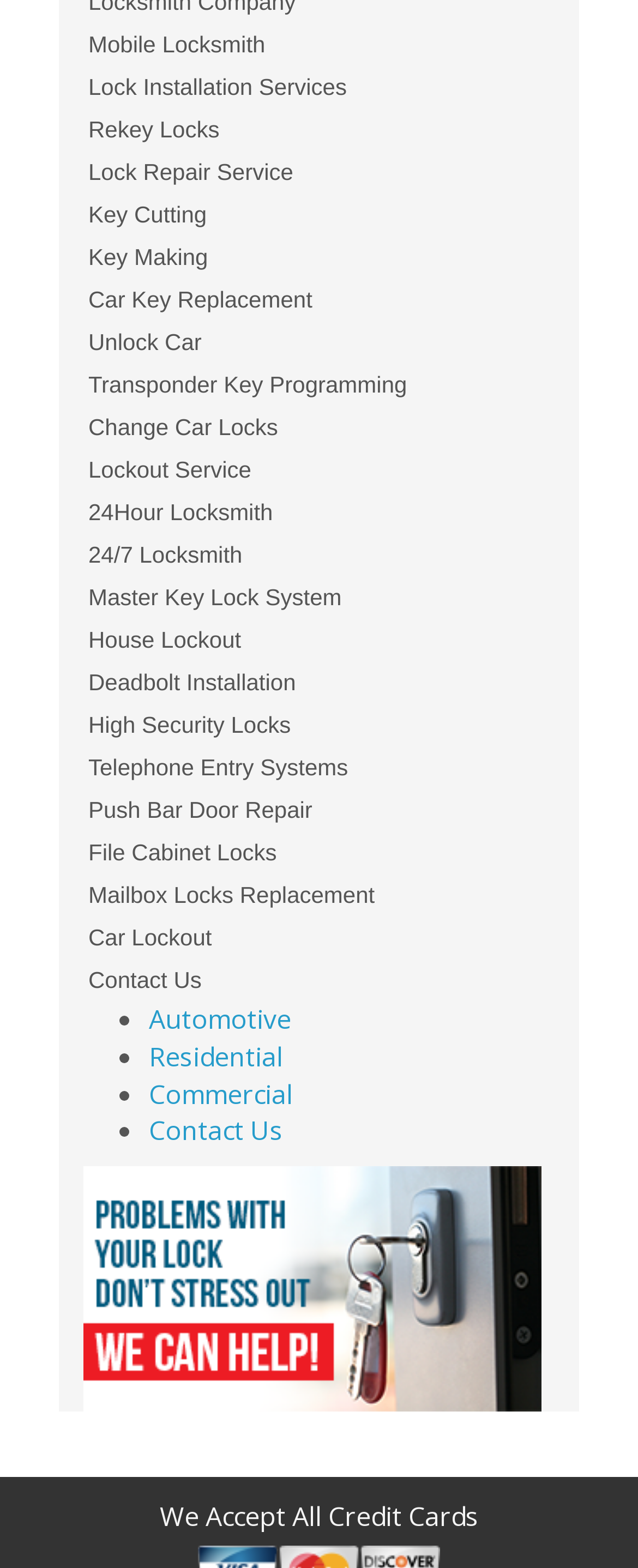What type of image is displayed at the bottom of the page?
Provide a detailed answer to the question, using the image to inform your response.

The image at the bottom of the page appears to be a collection of credit card logos, reinforcing the statement that 'We Accept All Credit Cards'.